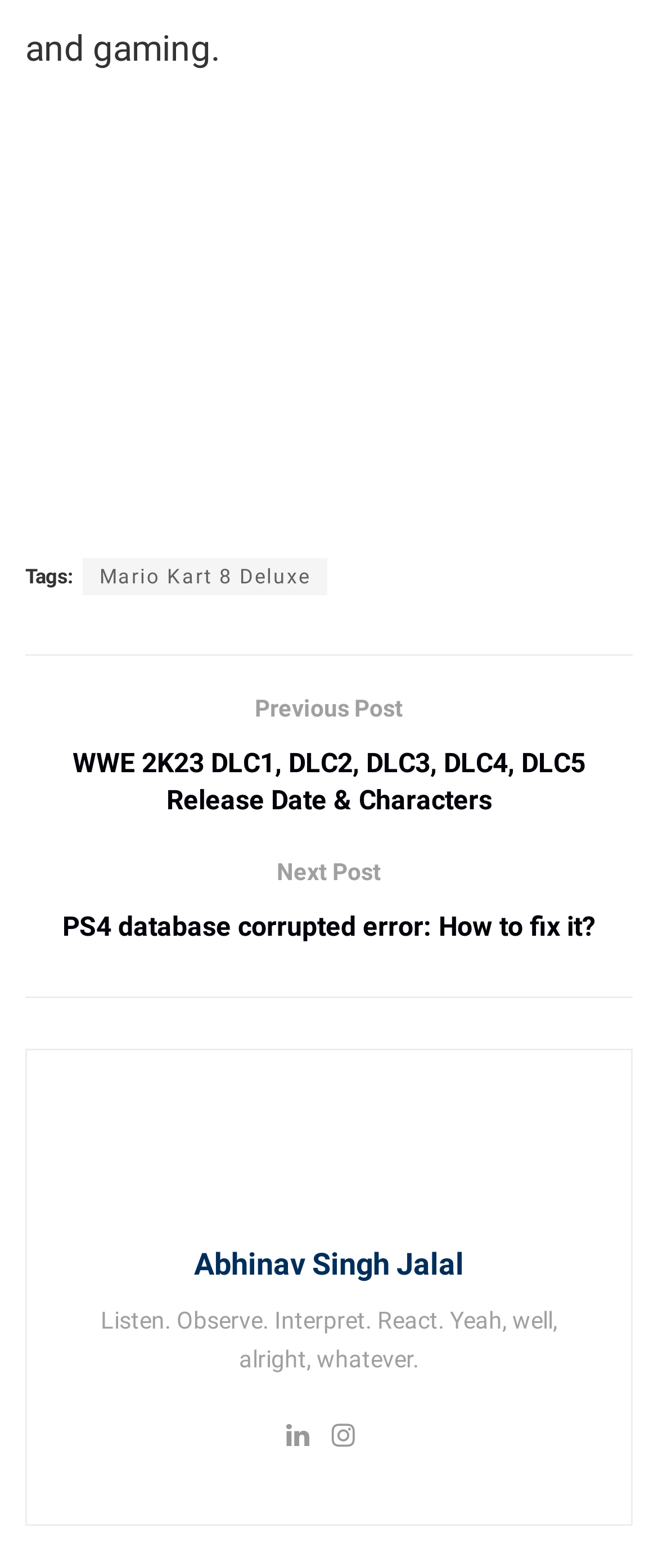Mark the bounding box of the element that matches the following description: "Abhinav Singh Jalal".

[0.295, 0.794, 0.705, 0.816]